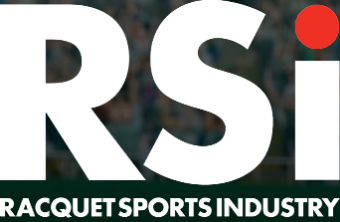What is the unique feature of the 'I' in the logo?
Refer to the image and give a detailed answer to the question.

The caption highlights that the 'I' in the logo has a unique lowercase design, which sets it apart from the uppercase 'R' and 'S' letters.